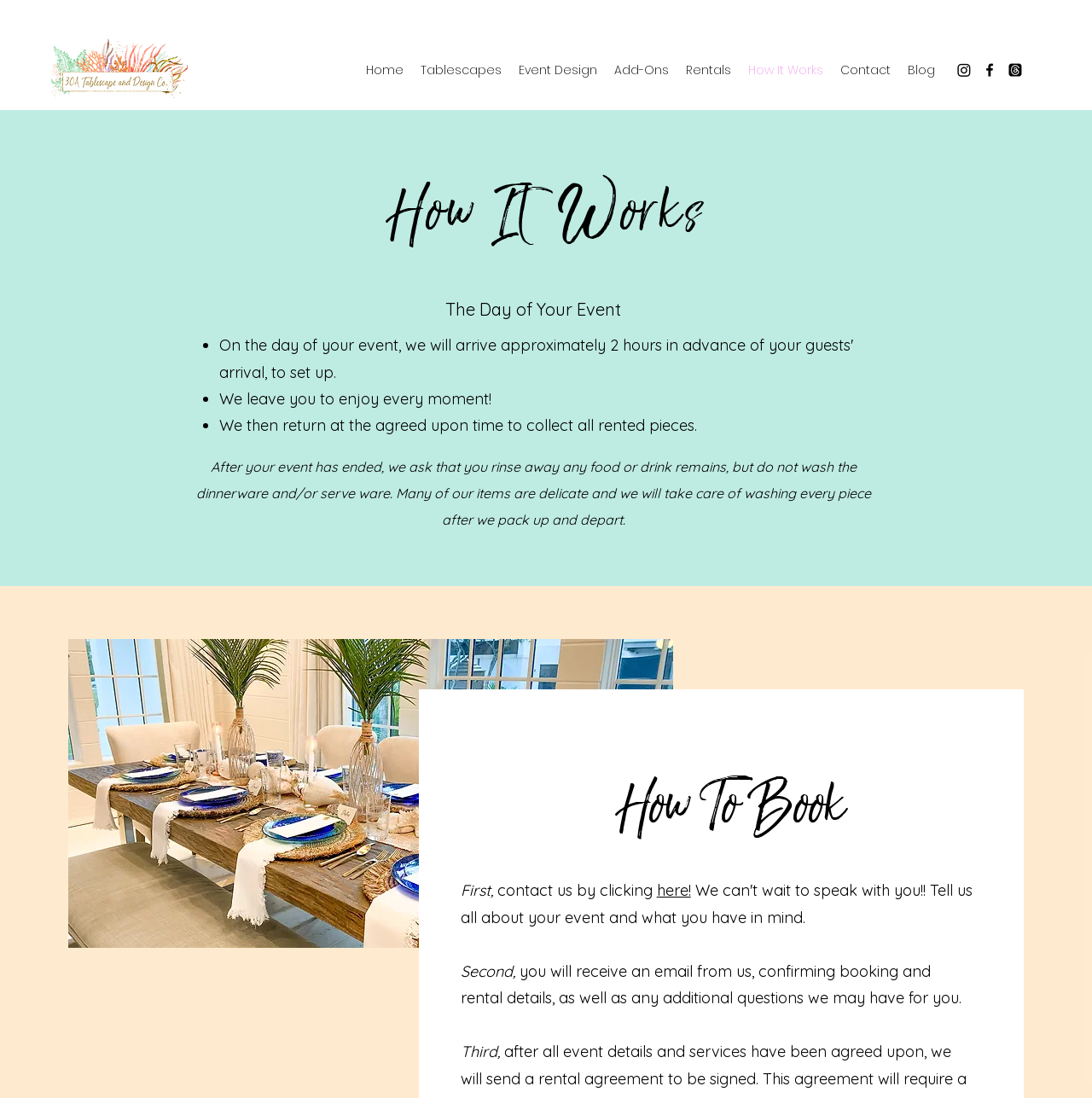How many list markers are there in the 'The Day of Your Event' section?
Using the information presented in the image, please offer a detailed response to the question.

In the 'The Day of Your Event' section, there are three list markers, each represented by a bullet point, which are used to list out the tasks that 30A Tablescape and Design Co will perform on the day of the event.